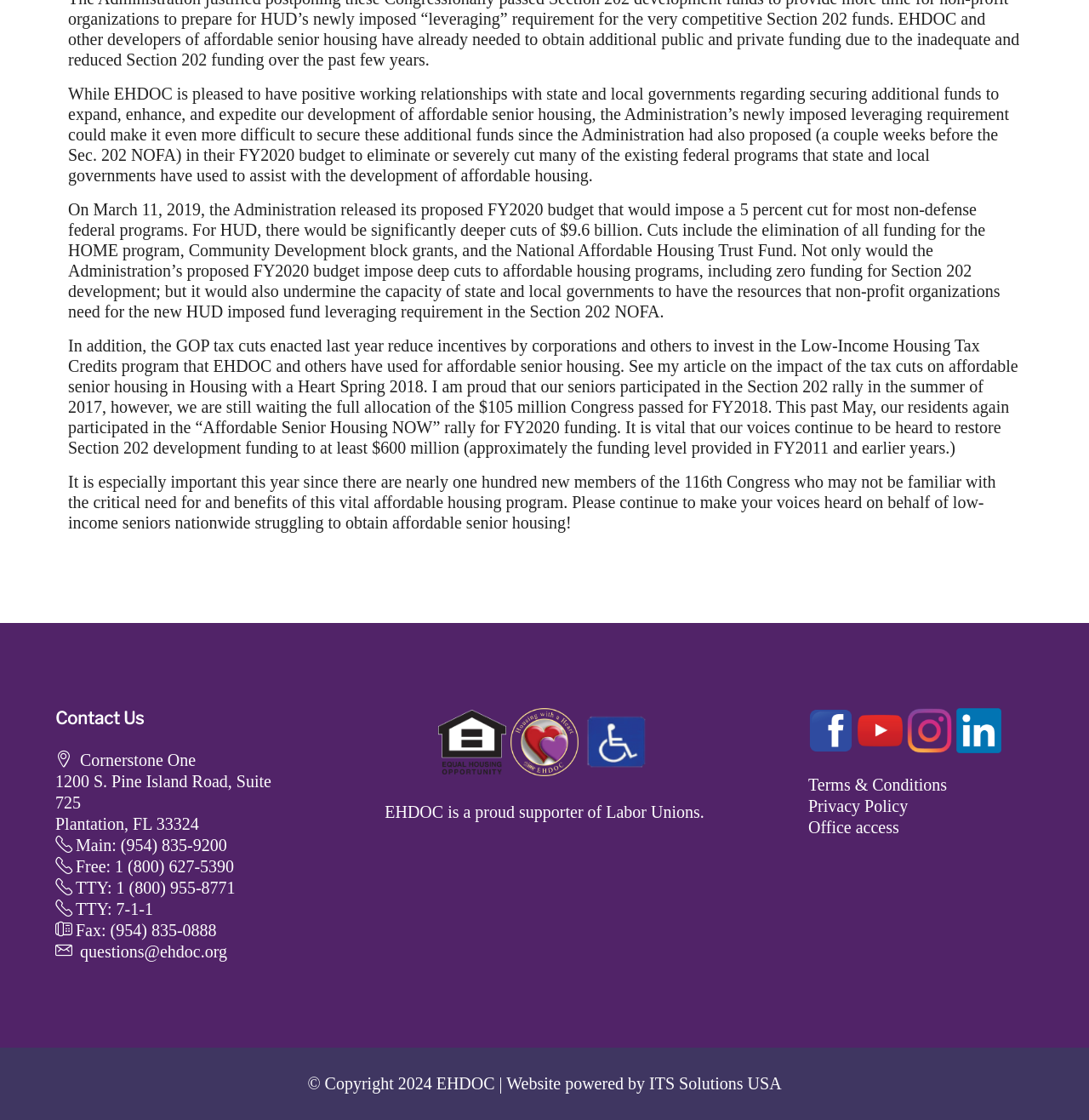What is EHDOC's stance on Labor Unions?
Please provide a single word or phrase answer based on the image.

proud supporter